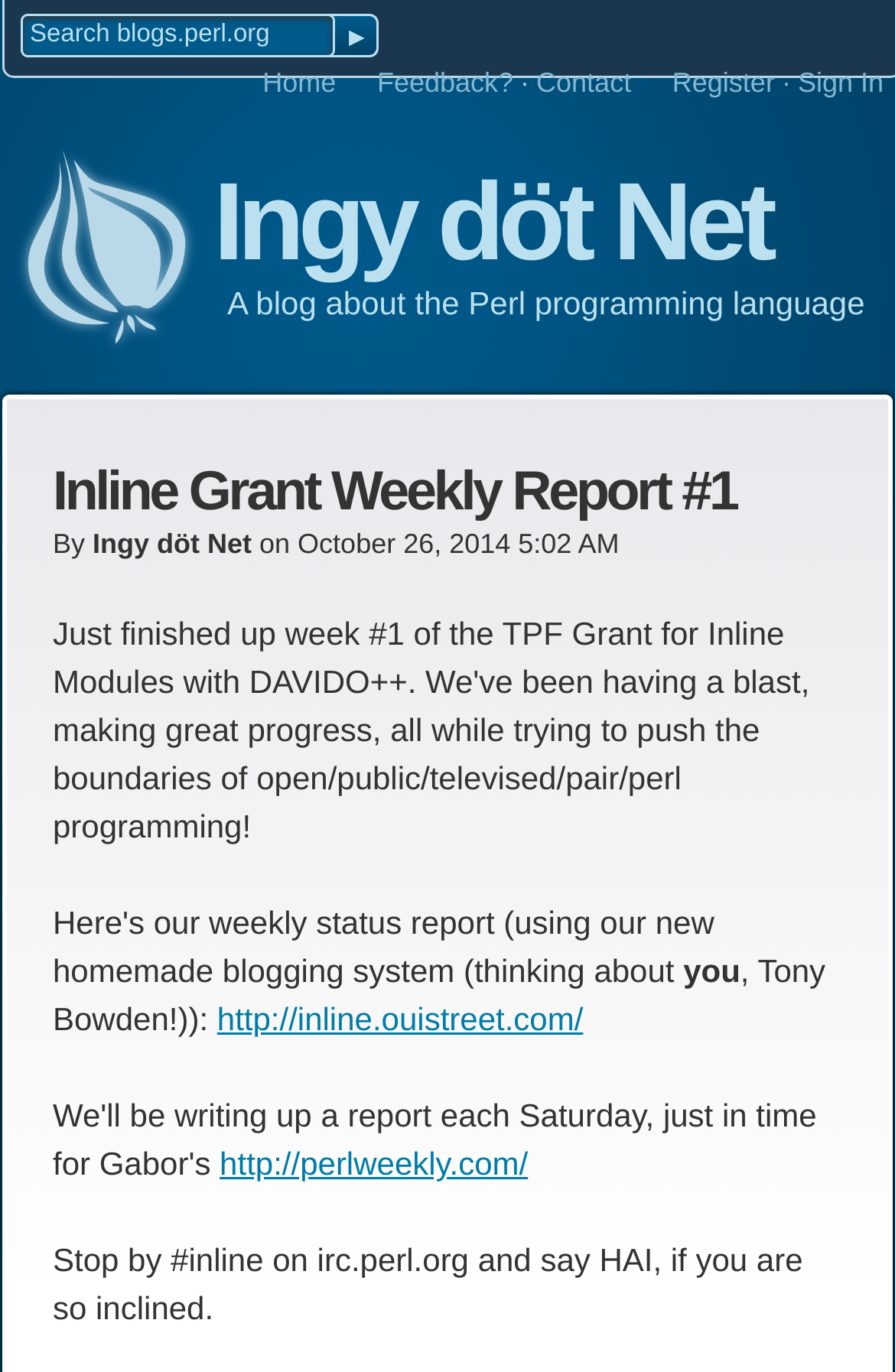Please predict the bounding box coordinates of the element's region where a click is necessary to complete the following instruction: "Visit Ingy döt Net". The coordinates should be represented by four float numbers between 0 and 1, i.e., [left, top, right, bottom].

[0.103, 0.385, 0.281, 0.408]